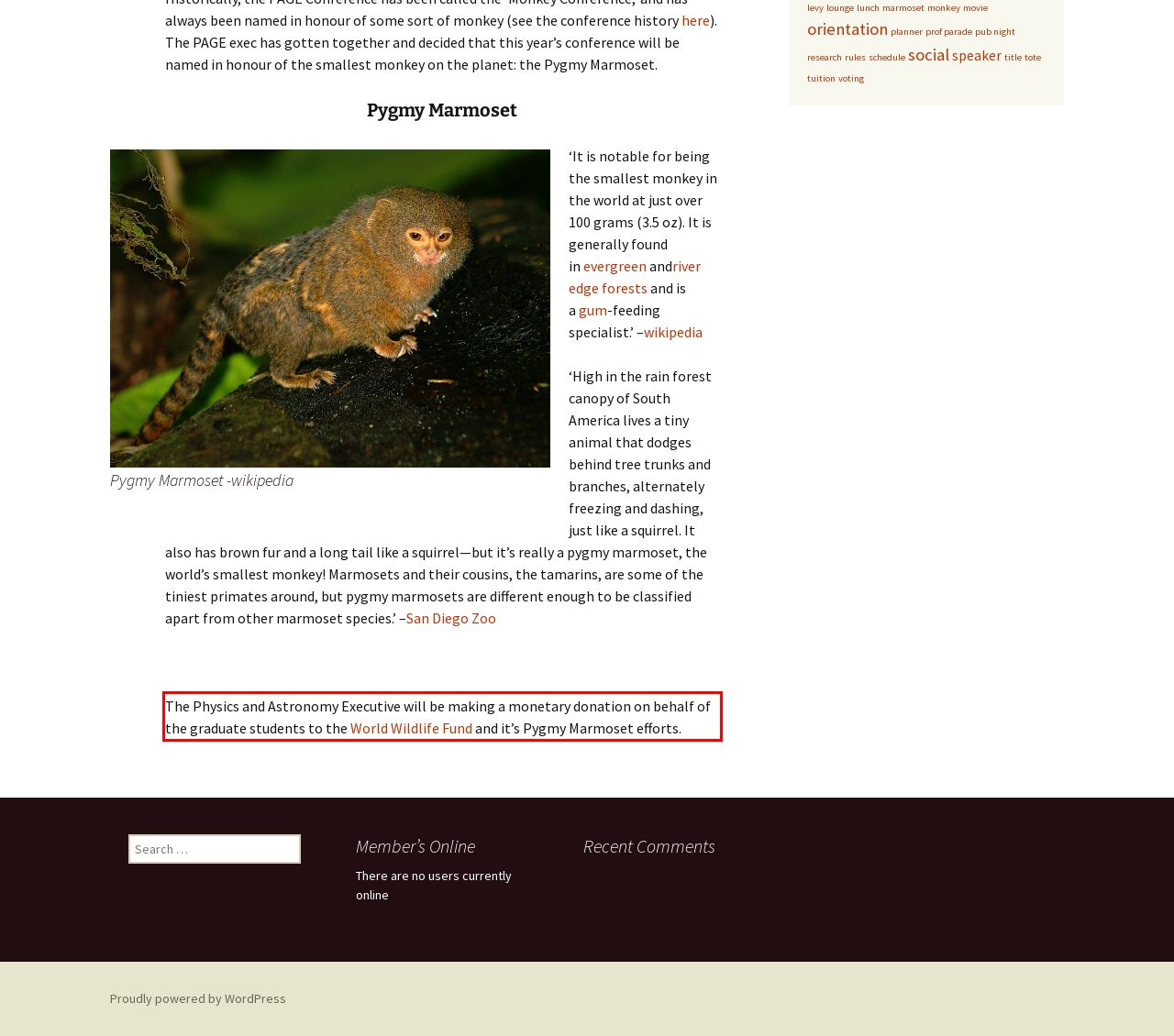Analyze the red bounding box in the provided webpage screenshot and generate the text content contained within.

The Physics and Astronomy Executive will be making a monetary donation on behalf of the graduate students to the World Wildlife Fund and it’s Pygmy Marmoset efforts.